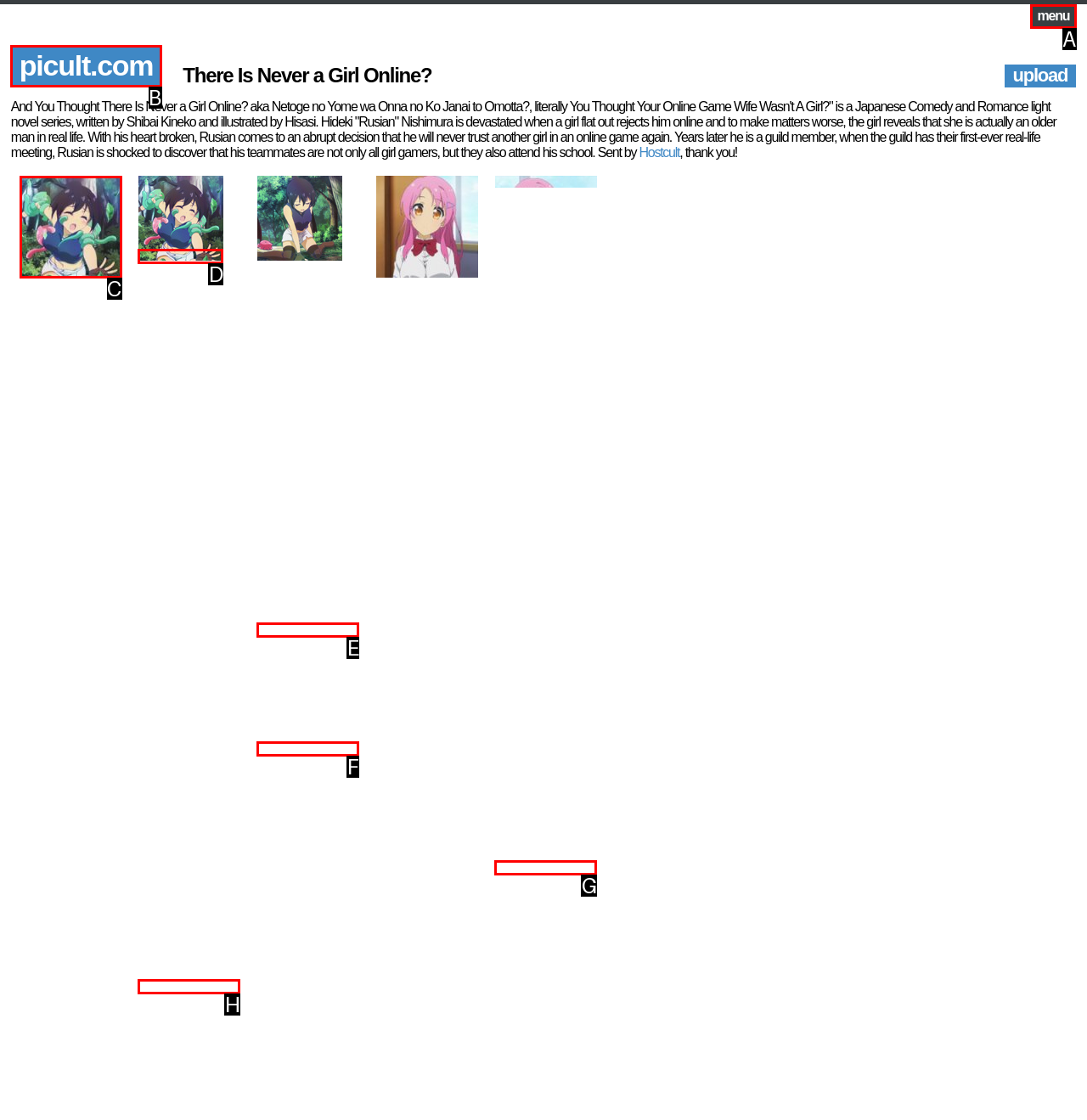From the given choices, which option should you click to complete this task: view the girl-online-netoge-nanako-06b image? Answer with the letter of the correct option.

C